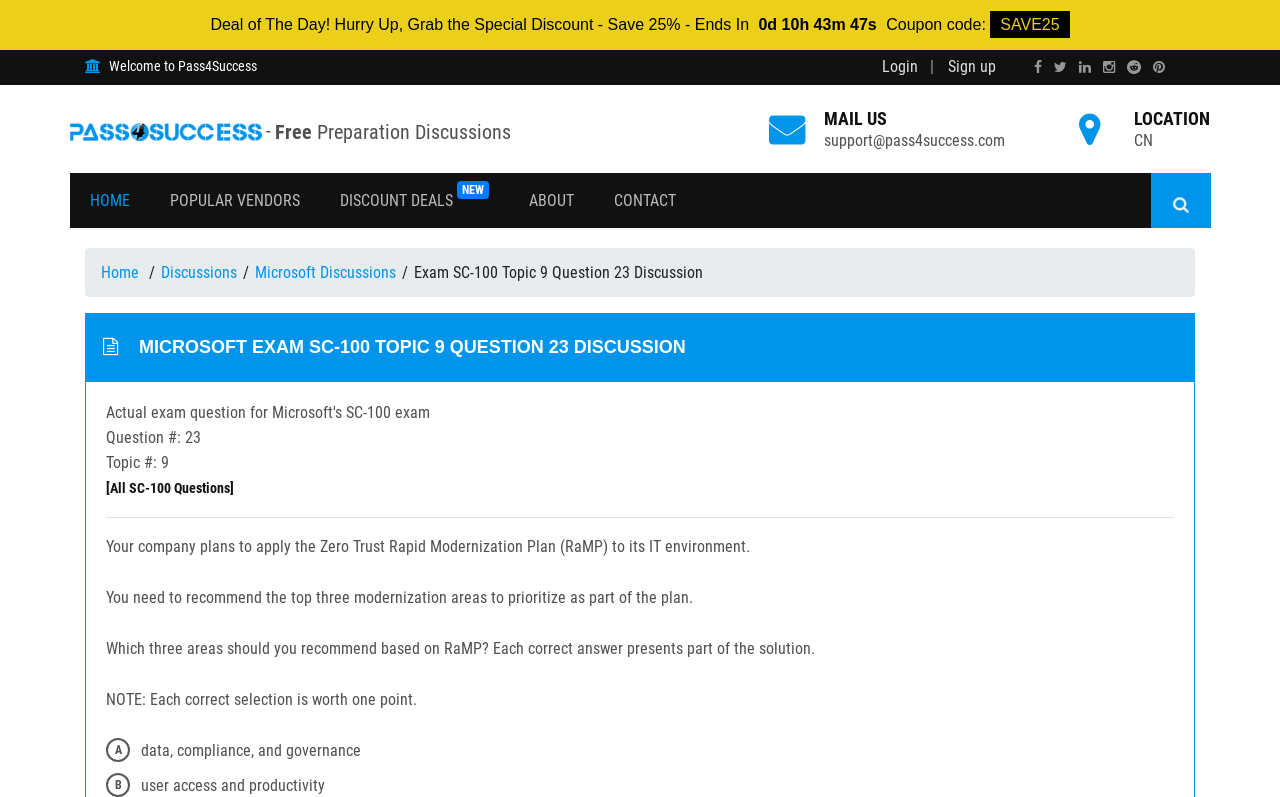Identify the bounding box for the element characterized by the following description: "[All SC-100 Questions]".

[0.083, 0.602, 0.183, 0.622]